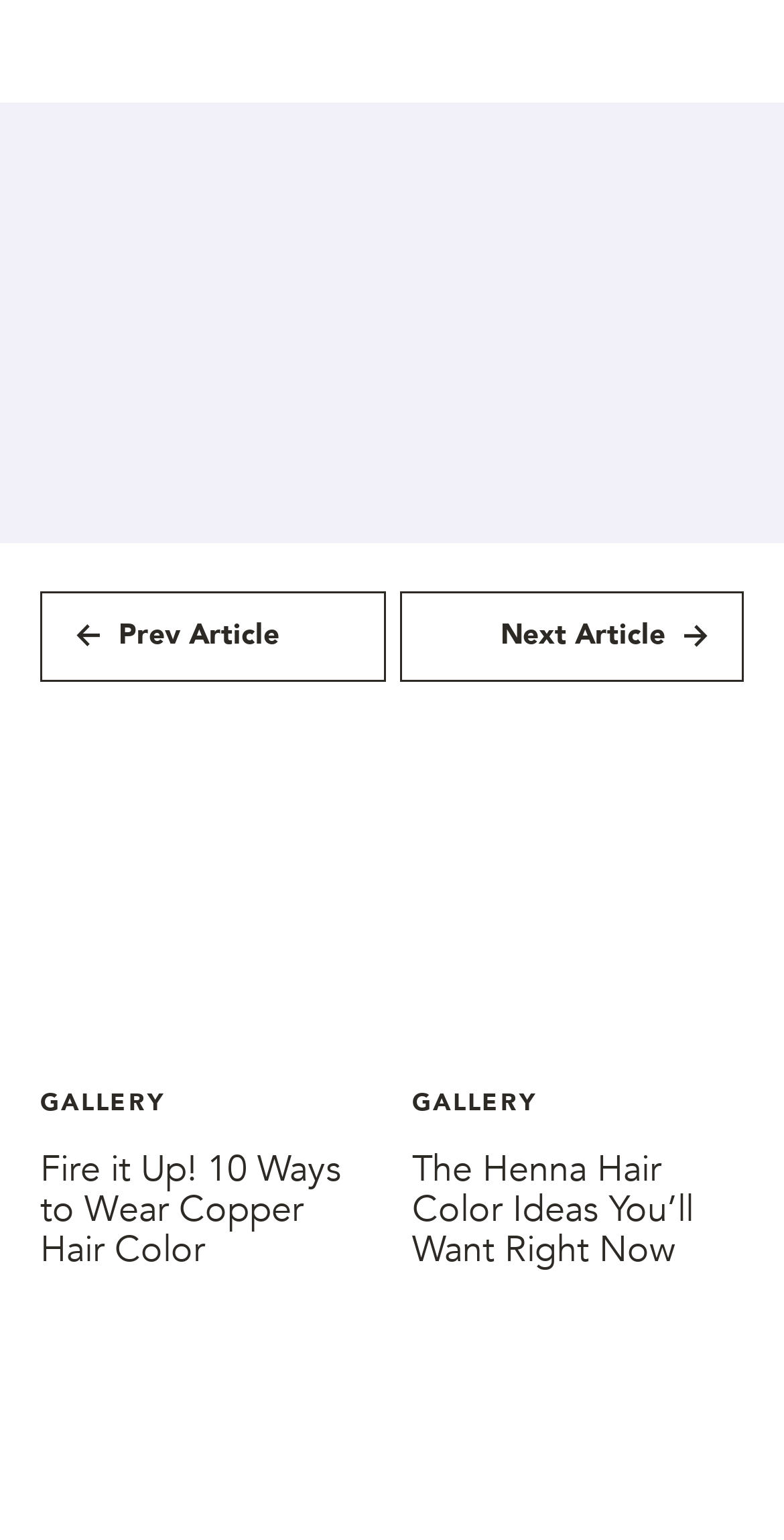Identify the bounding box coordinates of the area that should be clicked in order to complete the given instruction: "View Ash Brown related topics". The bounding box coordinates should be four float numbers between 0 and 1, i.e., [left, top, right, bottom].

[0.051, 0.442, 0.262, 0.471]